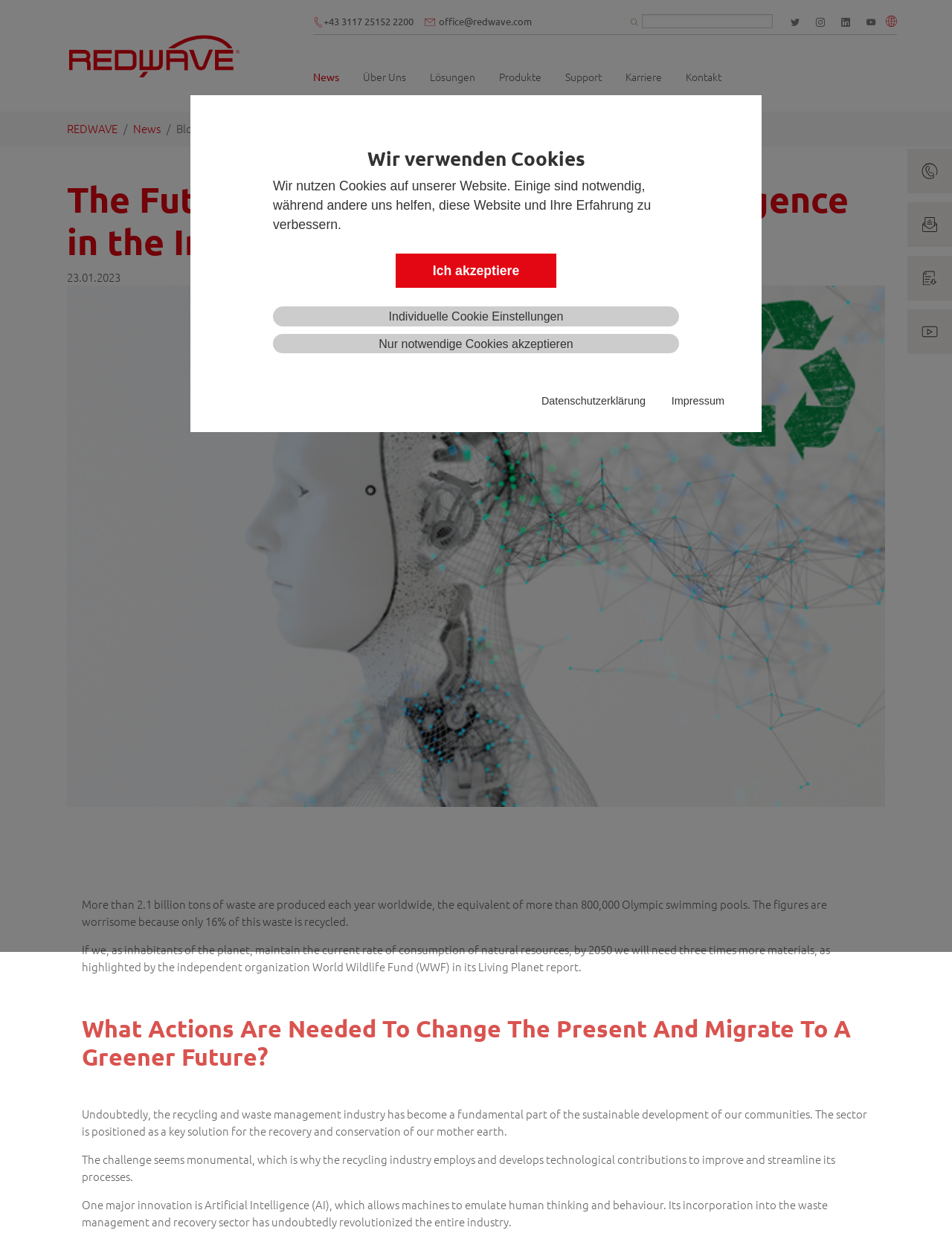Highlight the bounding box coordinates of the element you need to click to perform the following instruction: "Go to the News page."

[0.403, 0.046, 0.455, 0.079]